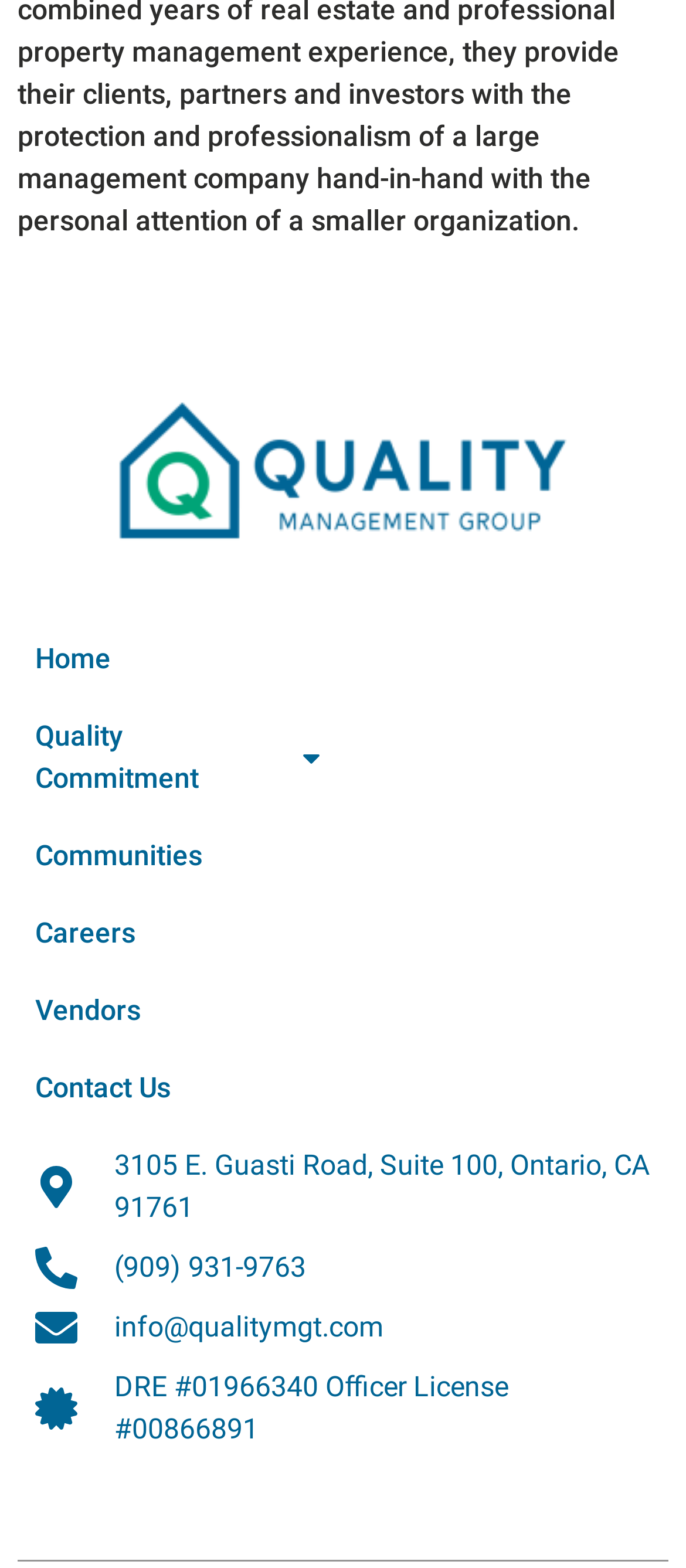What is the email address of the company?
Give a single word or phrase answer based on the content of the image.

info@qualitymgt.com